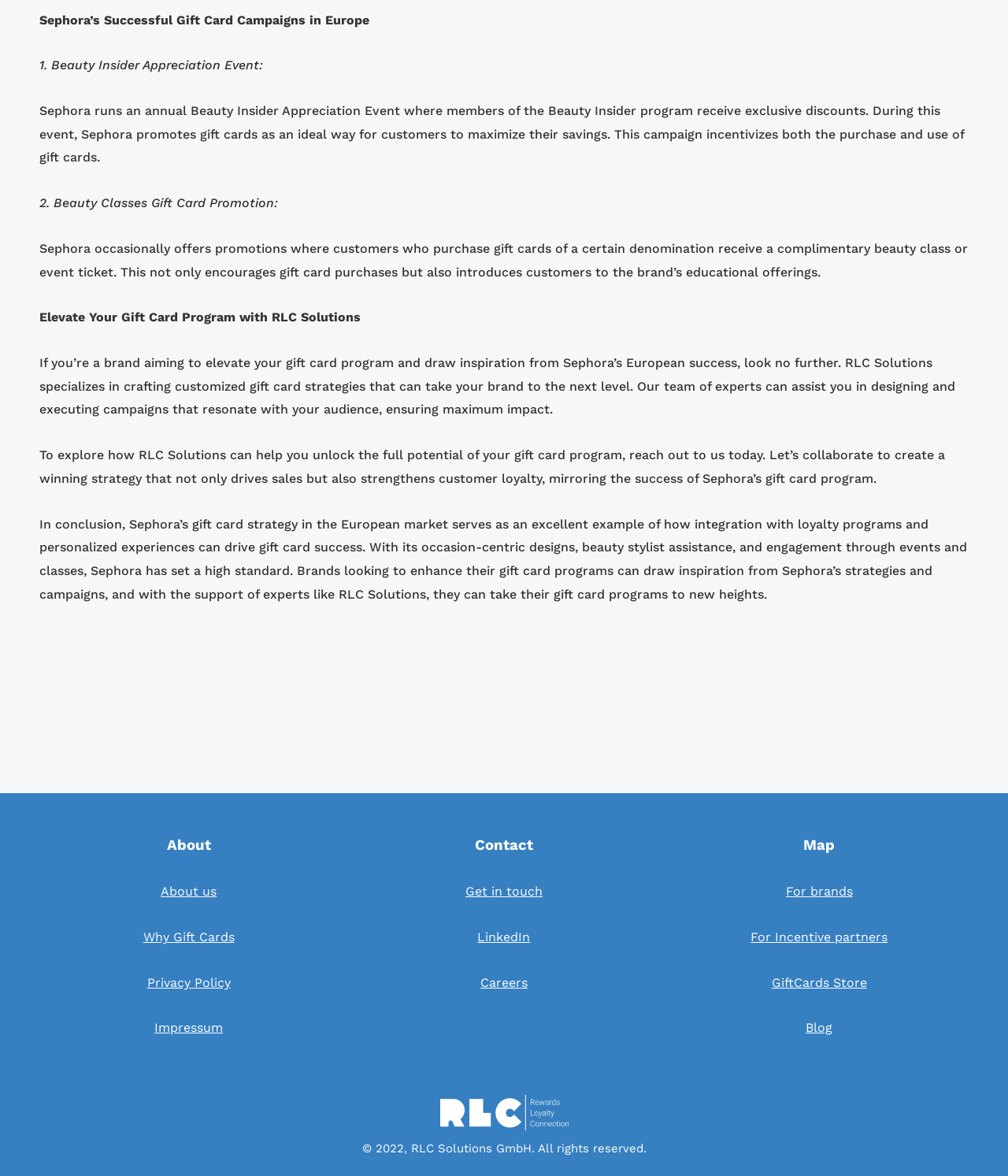Find and indicate the bounding box coordinates of the region you should select to follow the given instruction: "Explore opportunities on 'For brands'".

[0.78, 0.752, 0.846, 0.764]